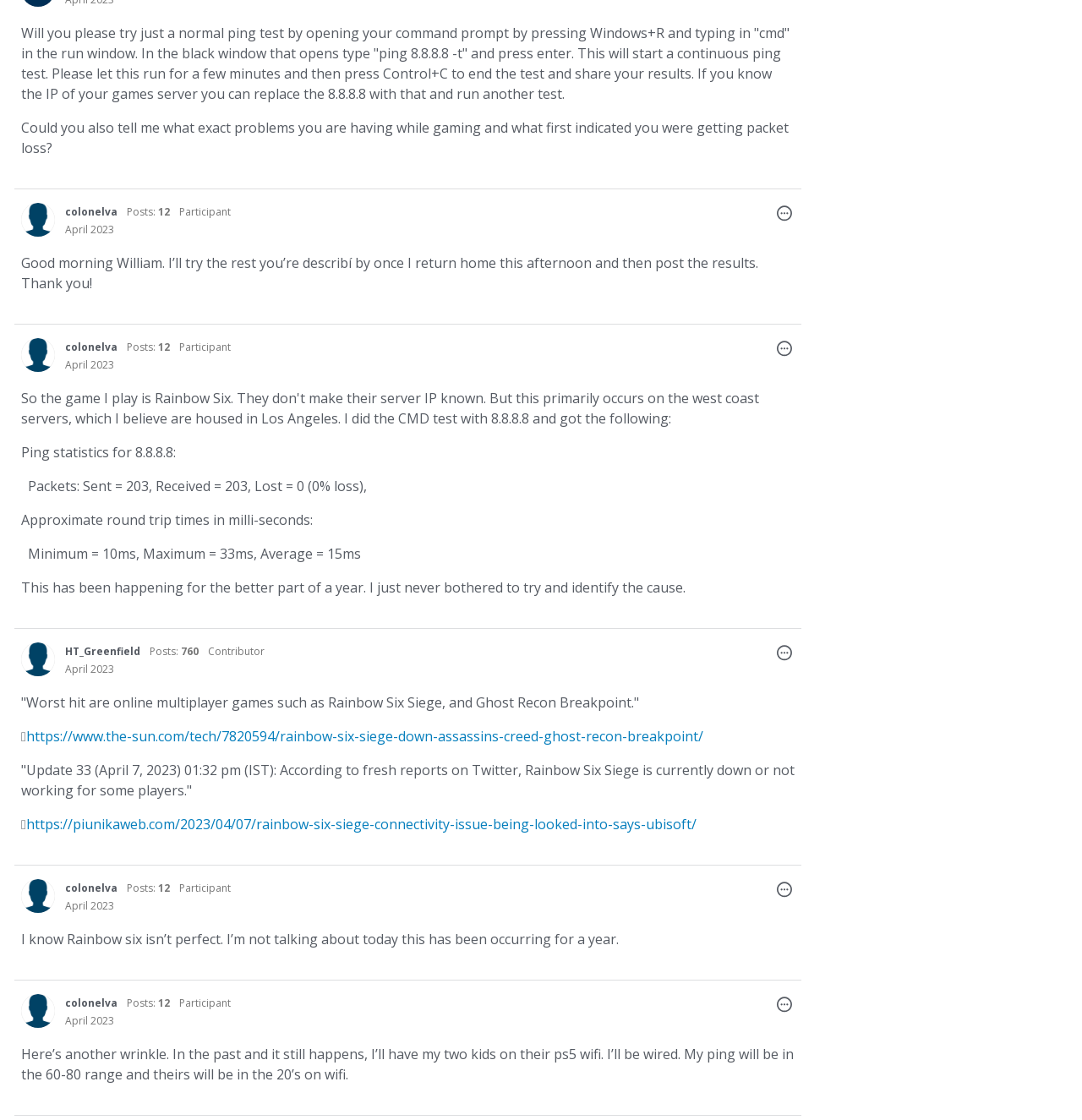Locate the bounding box coordinates of the area you need to click to fulfill this instruction: 'Click the link to visit the website https://piunikaweb.com/2023/04/07/rainbow-six-siege-connectivity-issue-being-looked-into-says-ubisoft/'. The coordinates must be in the form of four float numbers ranging from 0 to 1: [left, top, right, bottom].

[0.024, 0.728, 0.644, 0.744]